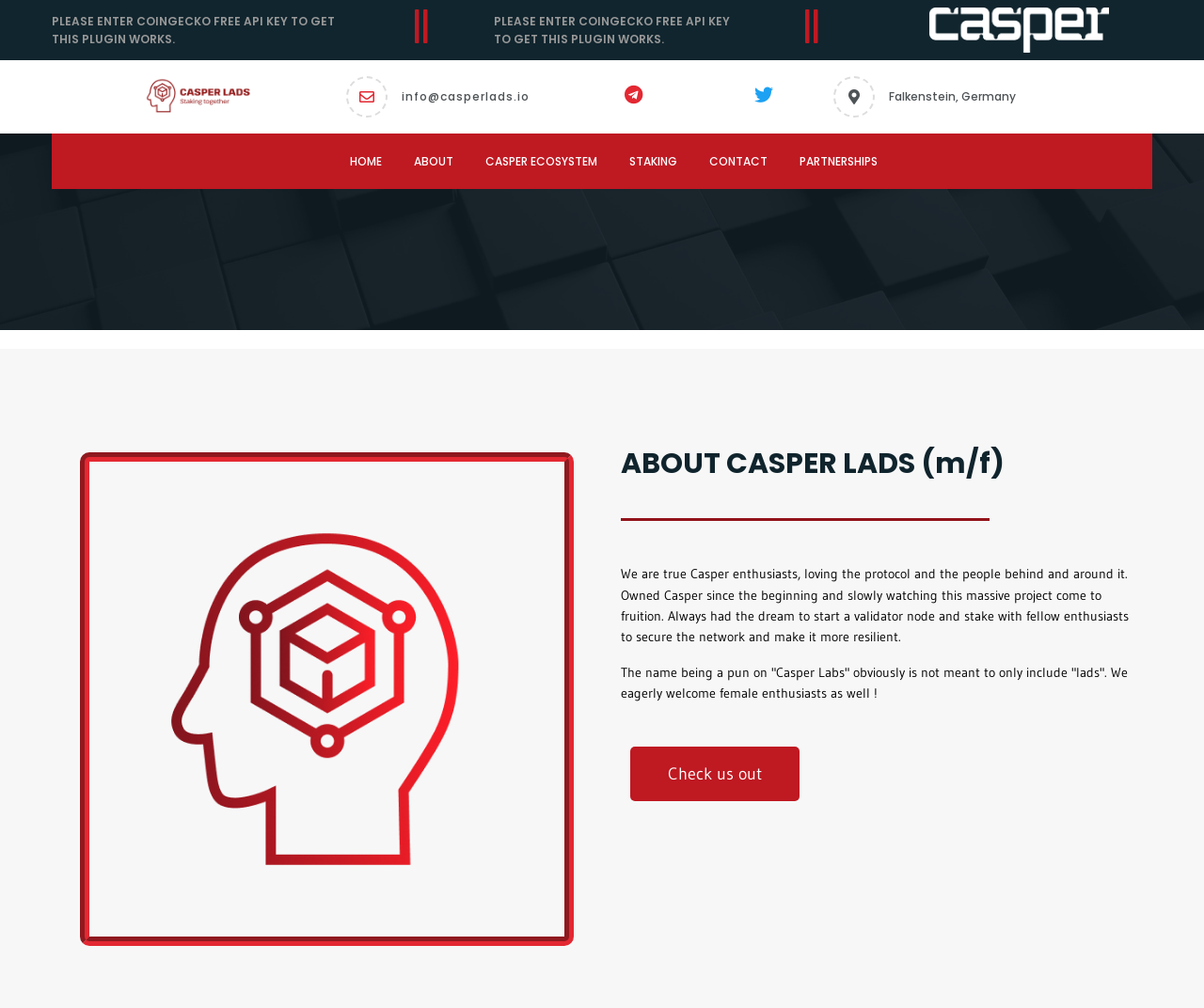Produce an elaborate caption capturing the essence of the webpage.

This webpage is about Casper Lads, a group of enthusiasts who love the Casper protocol and its community. At the top of the page, there is a warning message asking users to enter a CoinGecko free API key to get the plugin working. Below this message, there is a link to an unknown destination, followed by the Casper Lads logo, which is an image with a red tag. The logo is positioned near the top-left corner of the page.

To the right of the logo, there is a block of text containing the email address "info@casperlads.io" and two social media links, represented by icons. Below this block, there is a text stating the location "Falkenstein, Germany".

The main navigation menu is located in the middle of the page, with links to different sections: HOME, ABOUT, CASPER ECOSYSTEM, STAKING, CONTACT, and PARTNERSHIPS. The ABOUT section is currently active, as indicated by the focus on the "ABOUT CASPER LADS" heading.

In the ABOUT section, there is a large image of the Casper Lads logo with a gradient background, taking up most of the page's width. Below the logo, there is a heading "ABOUT CASPER LADS (m/f)" and two paragraphs of text describing the group's enthusiasm for the Casper protocol and their goals. The text explains that the name "Casper Lads" is a pun on "Casper Labs" and welcomes female enthusiasts as well.

At the bottom of the ABOUT section, there is a link "Check us out", which likely leads to the group's social media presence or other online platforms.